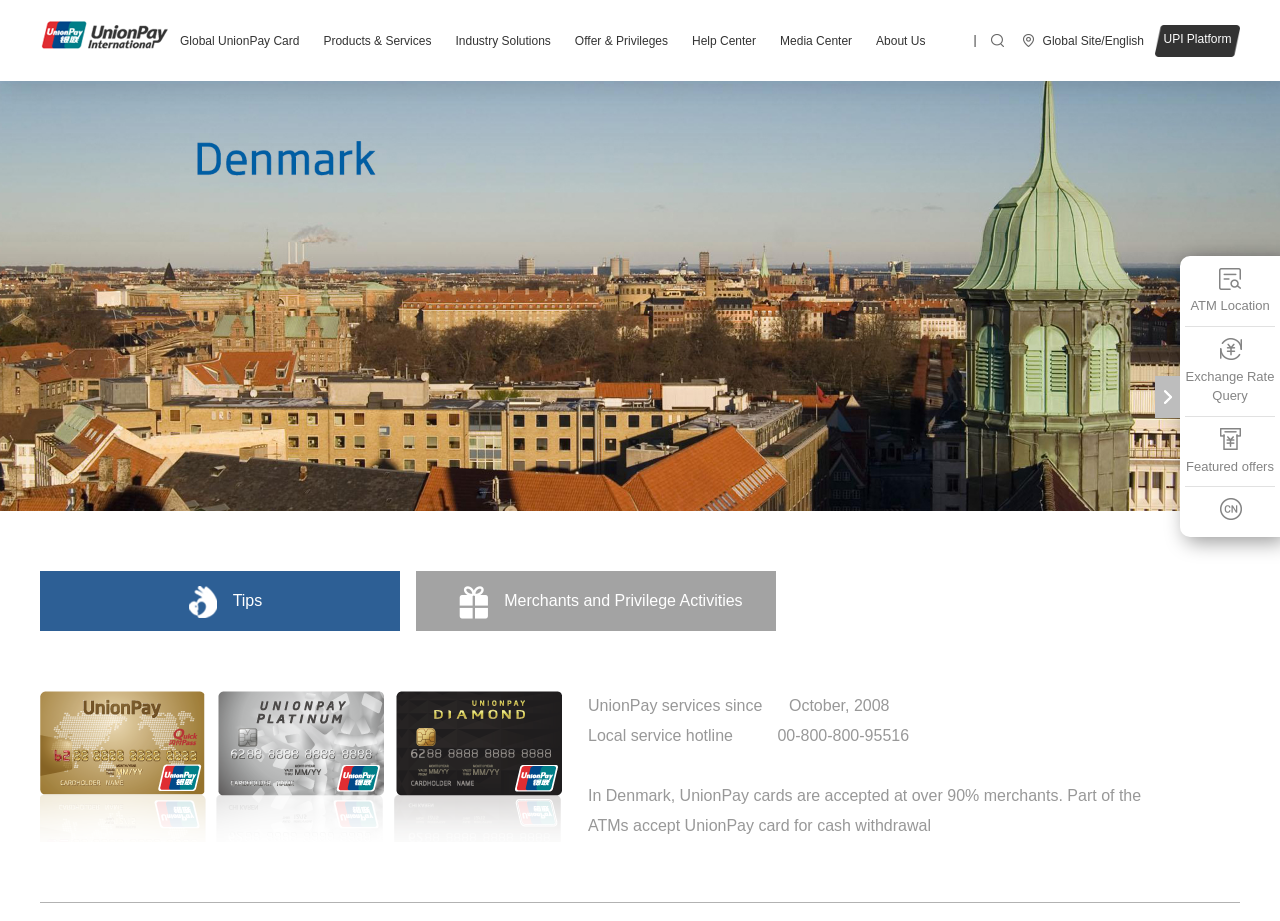Analyze the image and answer the question with as much detail as possible: 
What is the first country listed under Asia?

The first country listed under Asia is Afghanistan, which can be found in the DescriptionListDetail element with the link text 'Afghanistan'.